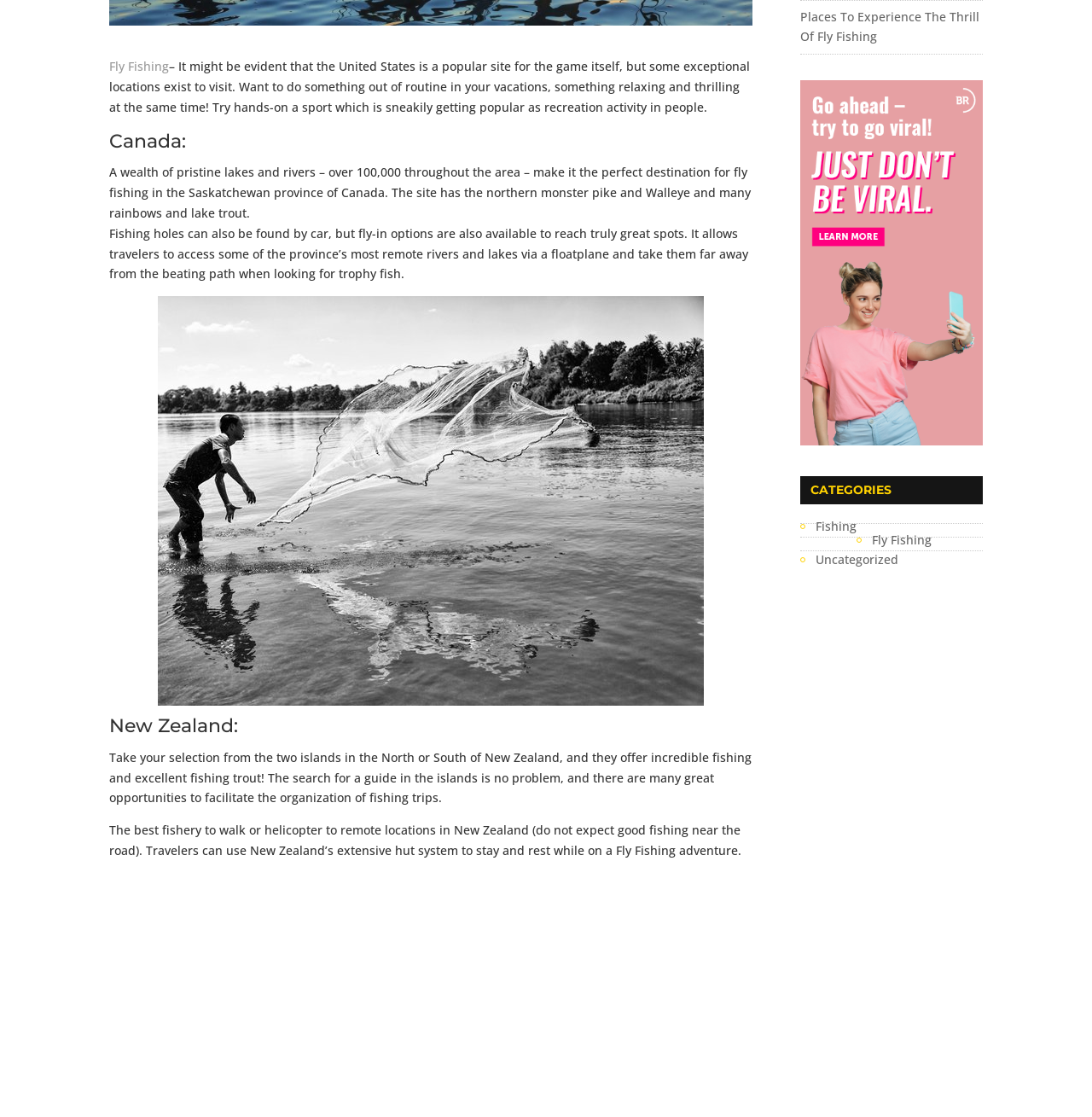Given the webpage screenshot, identify the bounding box of the UI element that matches this description: "Fly Fishing".

[0.1, 0.052, 0.155, 0.067]